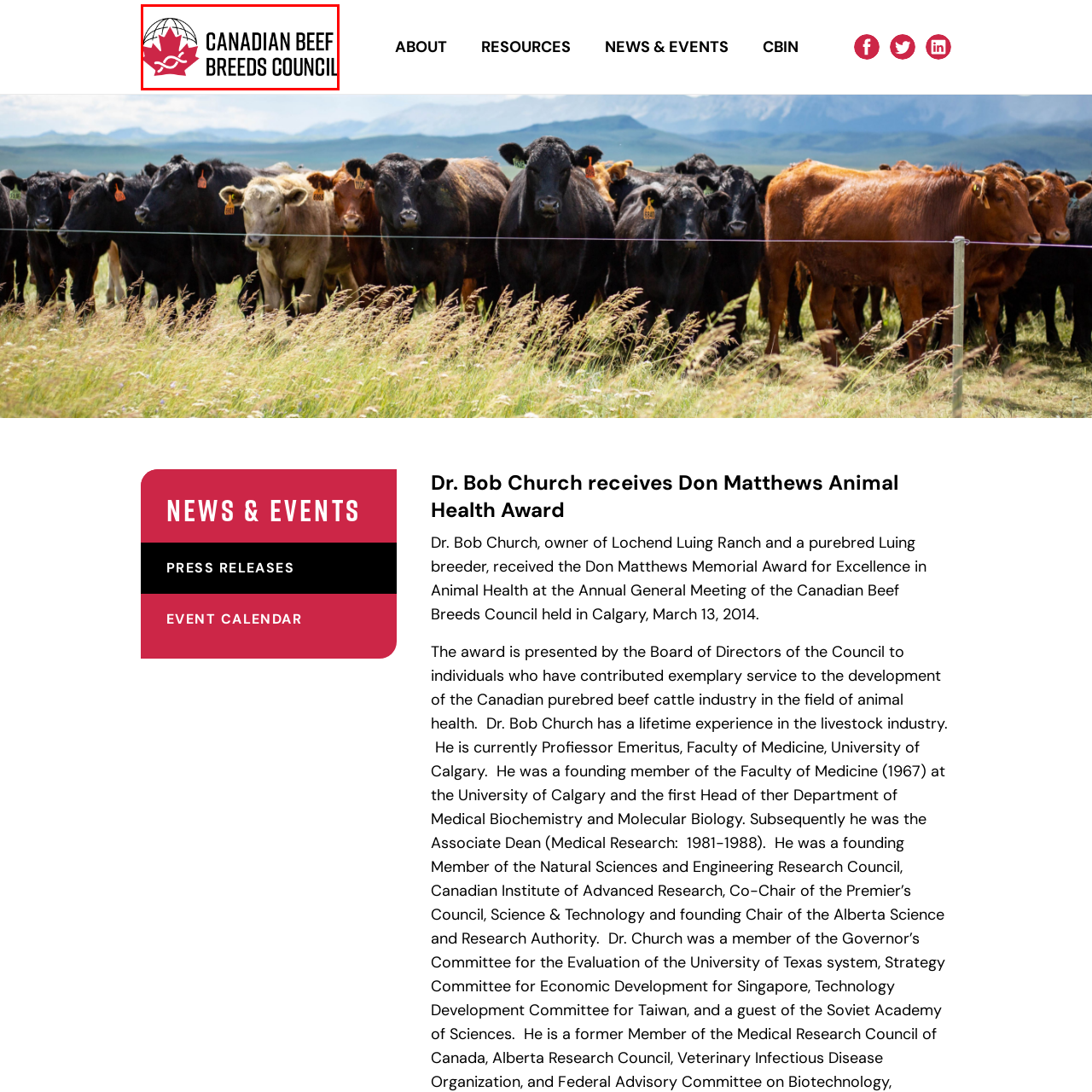What does the logo represent?
Observe the image inside the red-bordered box and offer a detailed answer based on the visual details you find.

The logo represents the Council's commitment to promoting and supporting Canadian beef breeds, reflecting their dedication to excellence in animal health and industry standards.